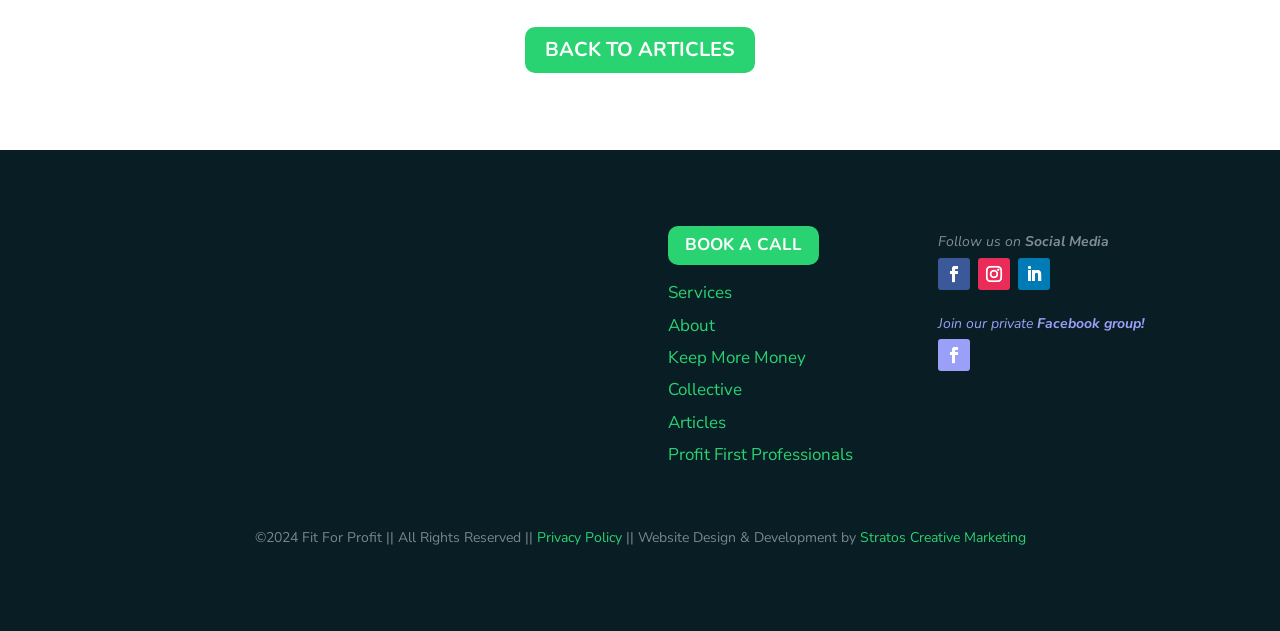Determine the bounding box coordinates of the section I need to click to execute the following instruction: "View Photo Gallery". Provide the coordinates as four float numbers between 0 and 1, i.e., [left, top, right, bottom].

None